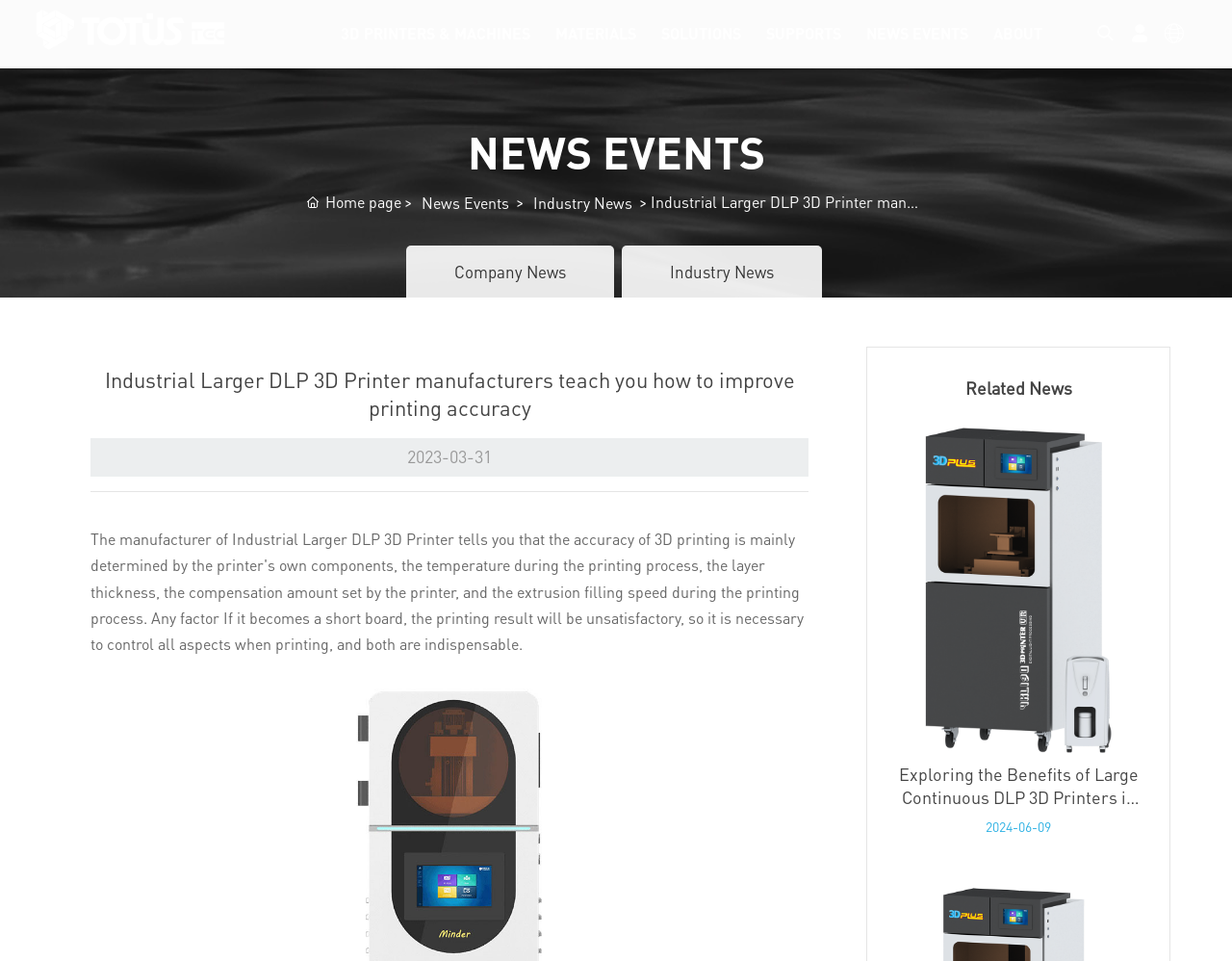Show the bounding box coordinates for the element that needs to be clicked to execute the following instruction: "Check Related News". Provide the coordinates in the form of four float numbers between 0 and 1, i.e., [left, top, right, bottom].

[0.783, 0.392, 0.87, 0.415]